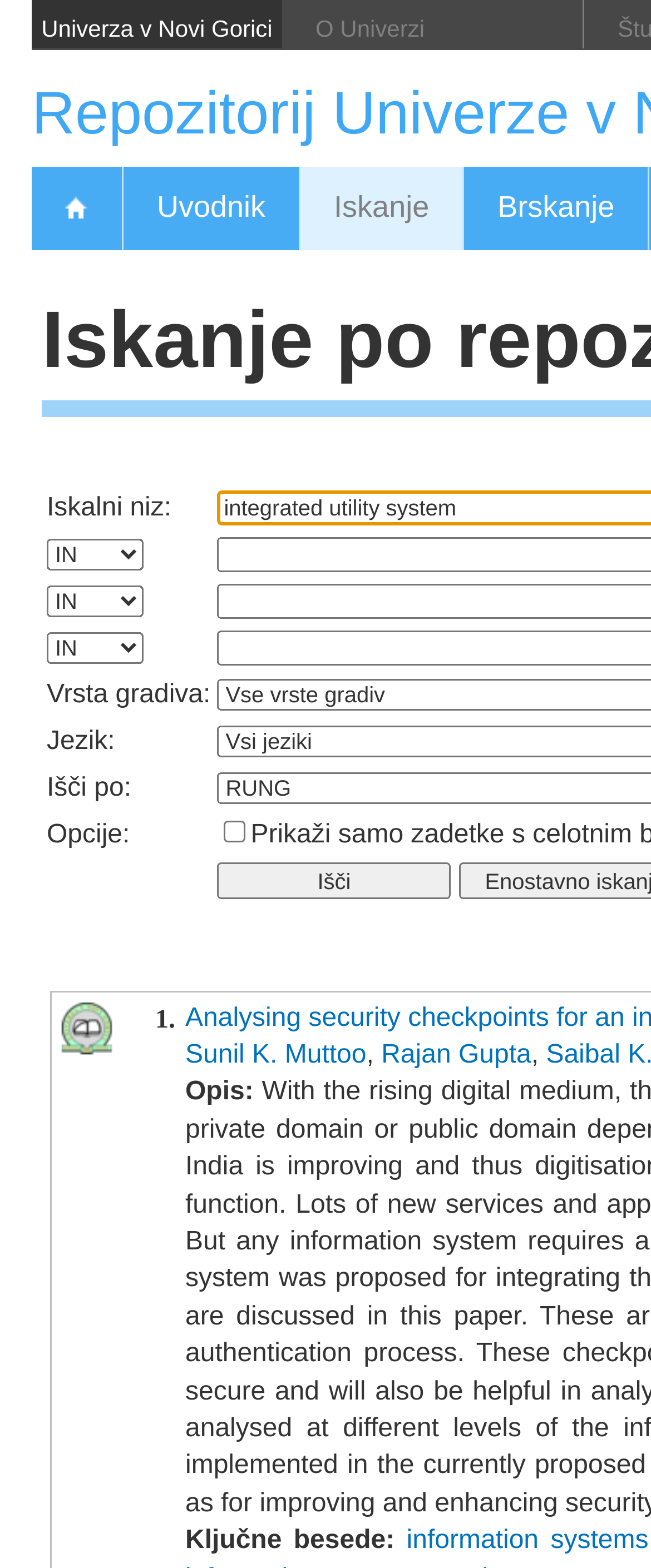Find the bounding box coordinates of the clickable area that will achieve the following instruction: "Check the checkbox to show only full-text results".

[0.344, 0.523, 0.377, 0.537]